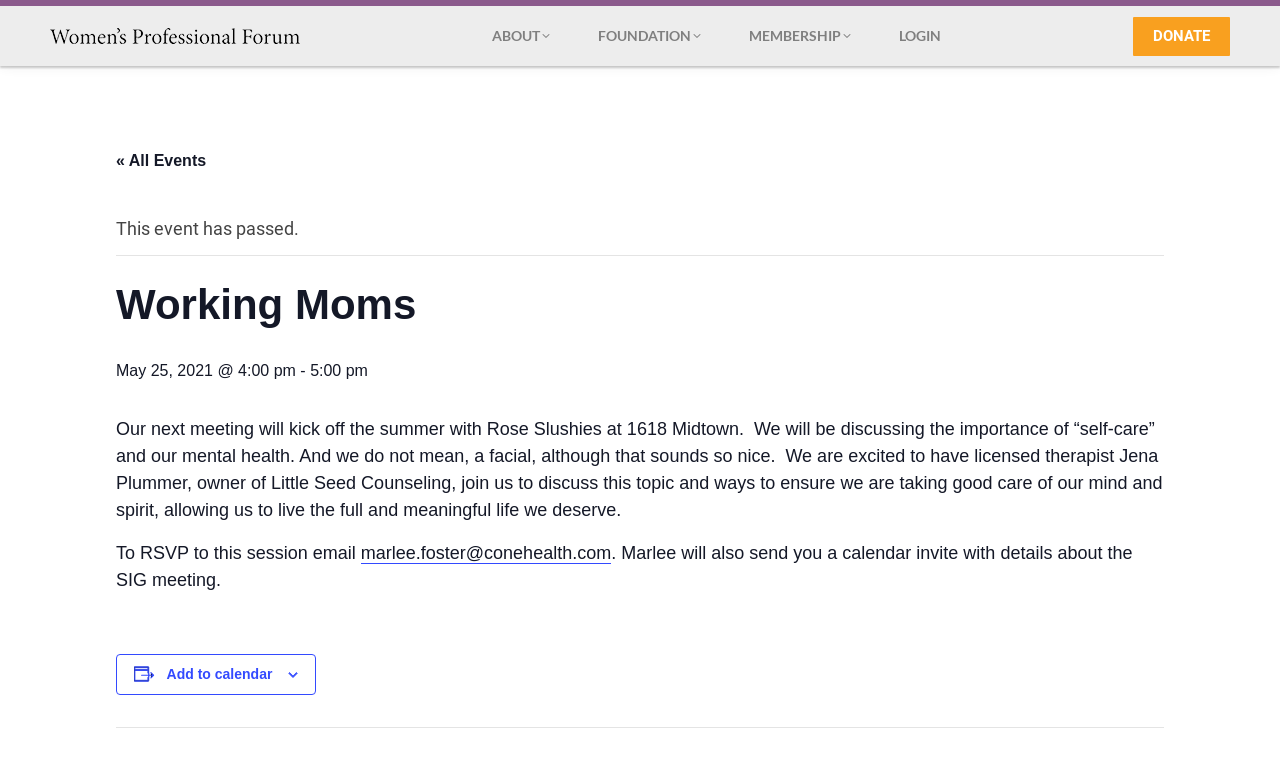Find the bounding box coordinates for the HTML element described as: "« All Events". The coordinates should consist of four float values between 0 and 1, i.e., [left, top, right, bottom].

[0.091, 0.196, 0.161, 0.218]